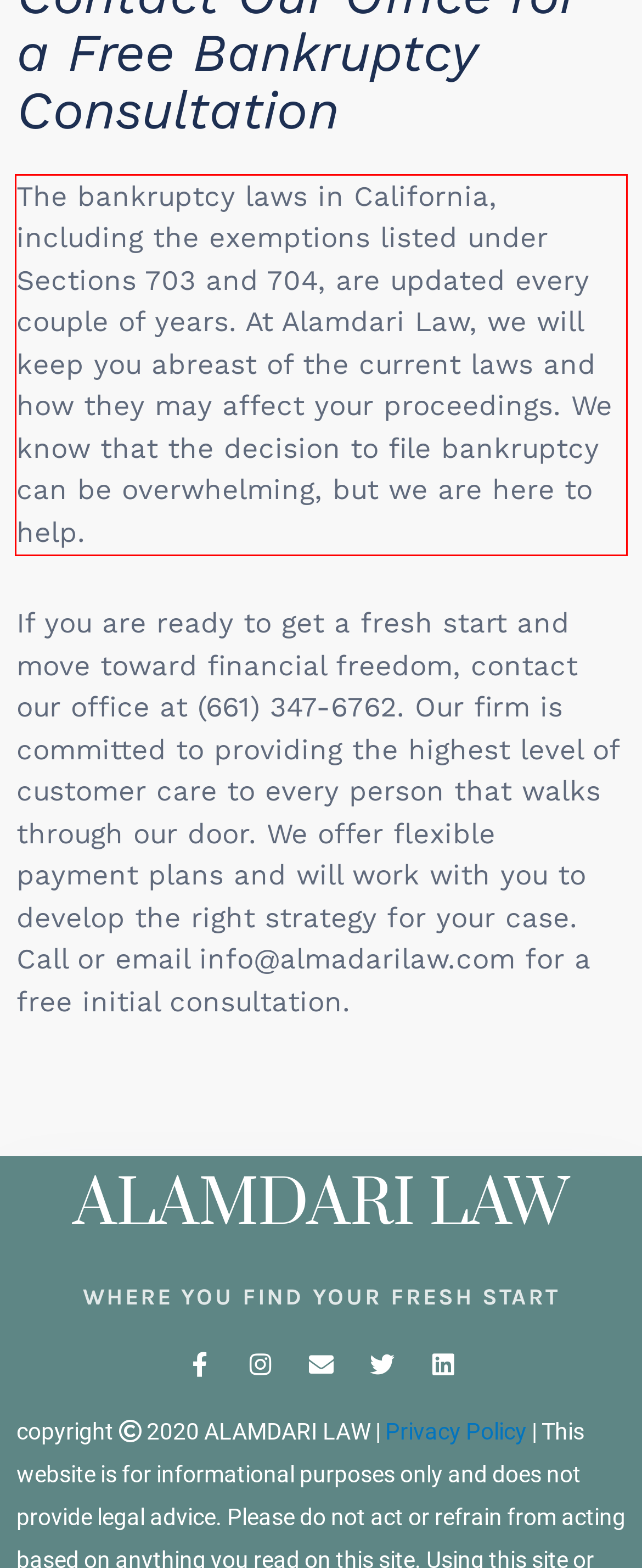From the given screenshot of a webpage, identify the red bounding box and extract the text content within it.

The bankruptcy laws in California, including the exemptions listed under Sections 703 and 704, are updated every couple of years. At Alamdari Law, we will keep you abreast of the current laws and how they may affect your proceedings. We know that the decision to file bankruptcy can be overwhelming, but we are here to help.